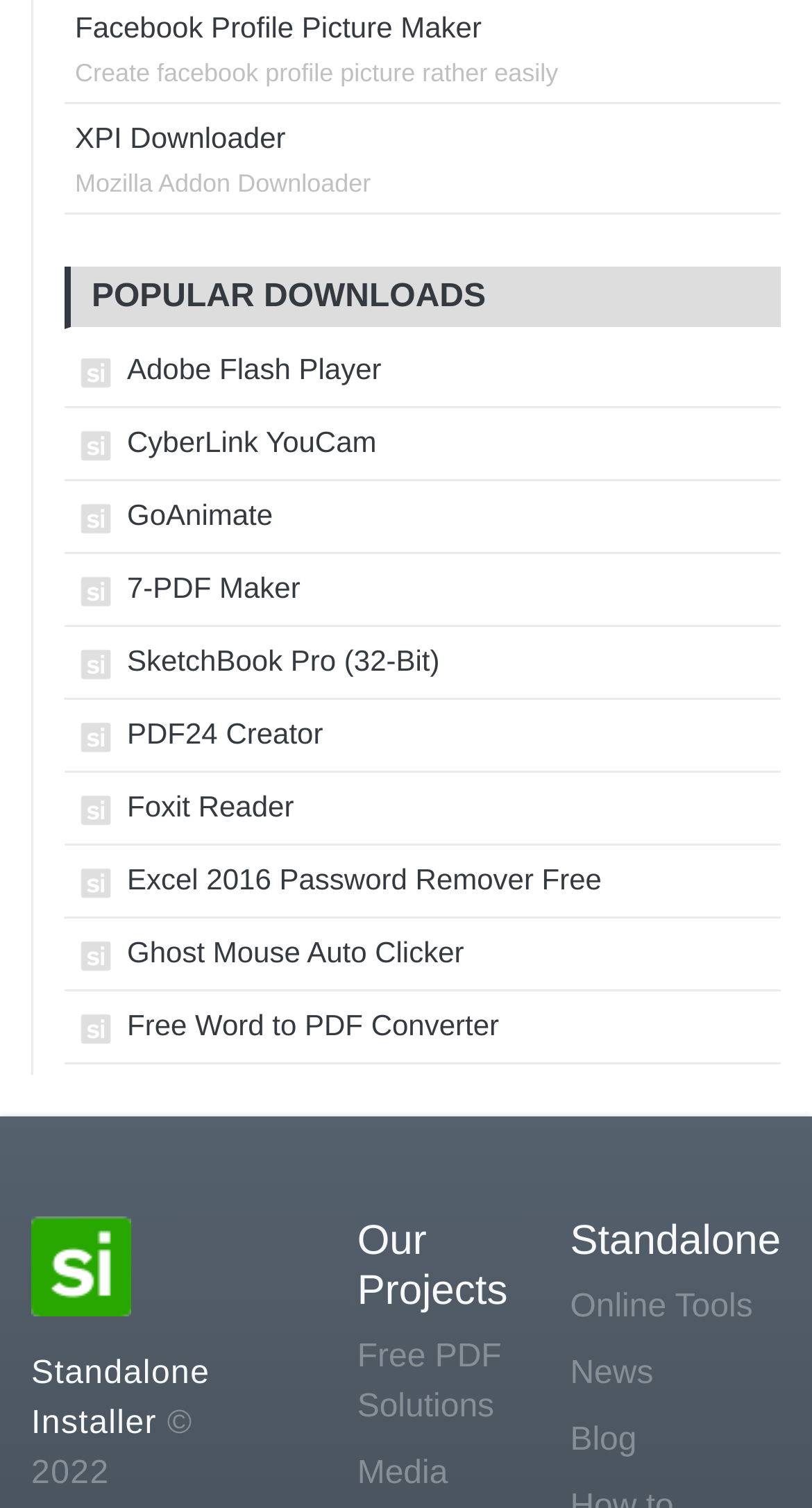Please locate the bounding box coordinates of the element that should be clicked to complete the given instruction: "Download Adobe Flash Player".

[0.092, 0.234, 0.47, 0.256]